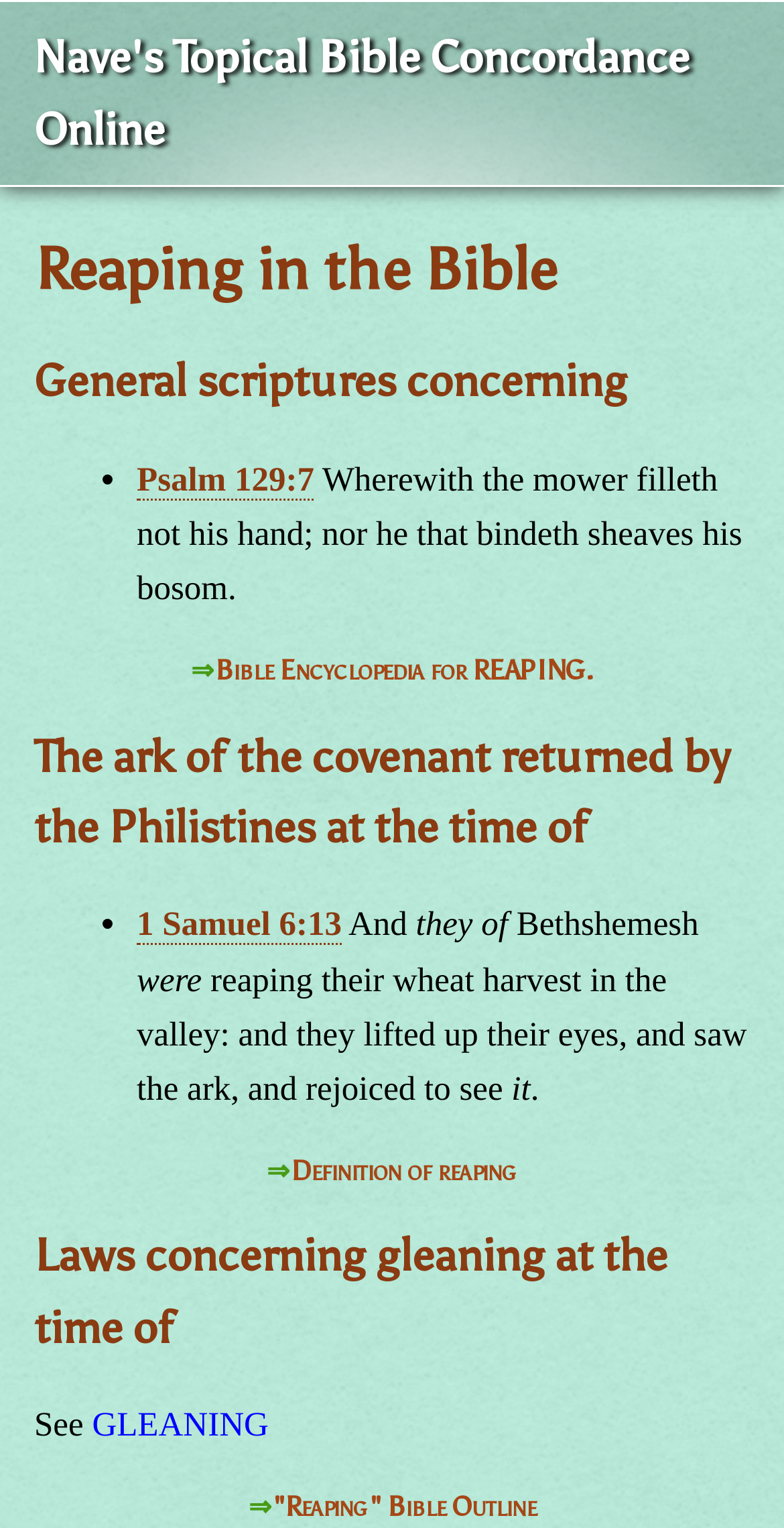Use a single word or phrase to answer the question:
What is the event described in 1 Samuel 6:13?

The ark of the covenant returned